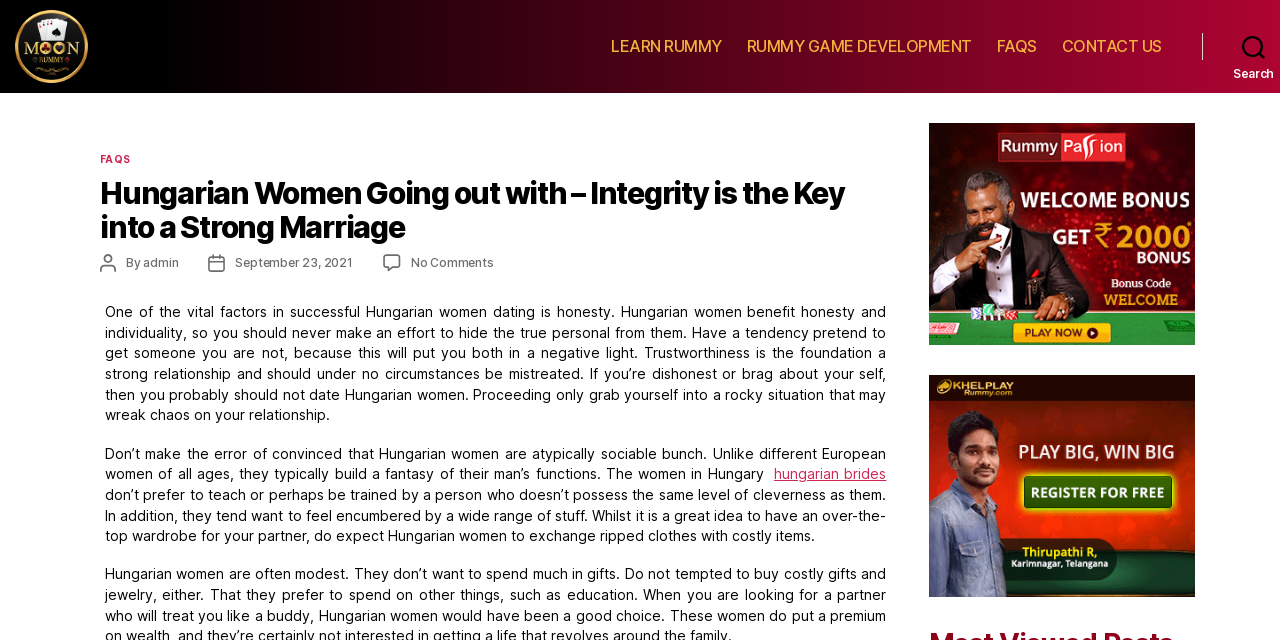Provide your answer to the question using just one word or phrase: What is the author of the post?

admin